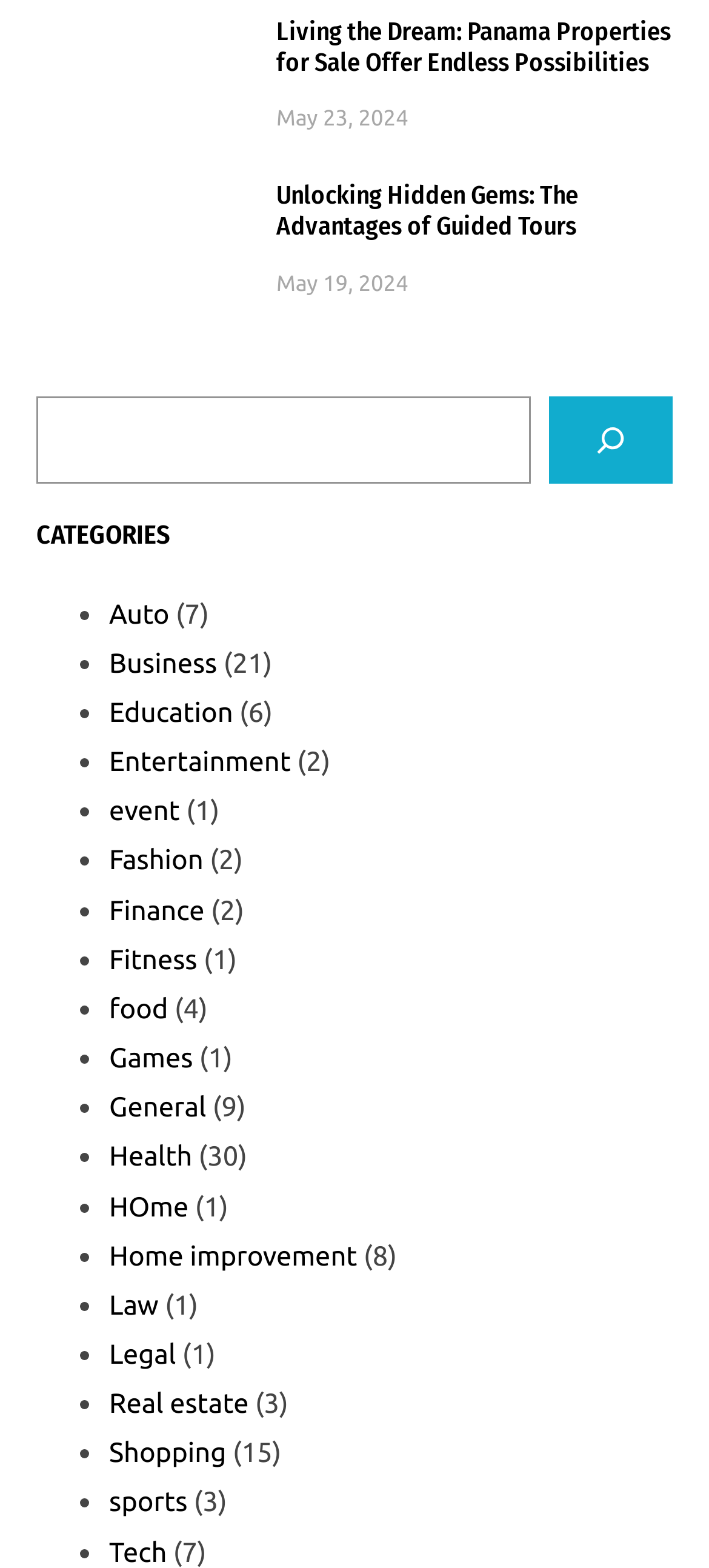Give a concise answer using only one word or phrase for this question:
How many categories are listed on the webpage?

21